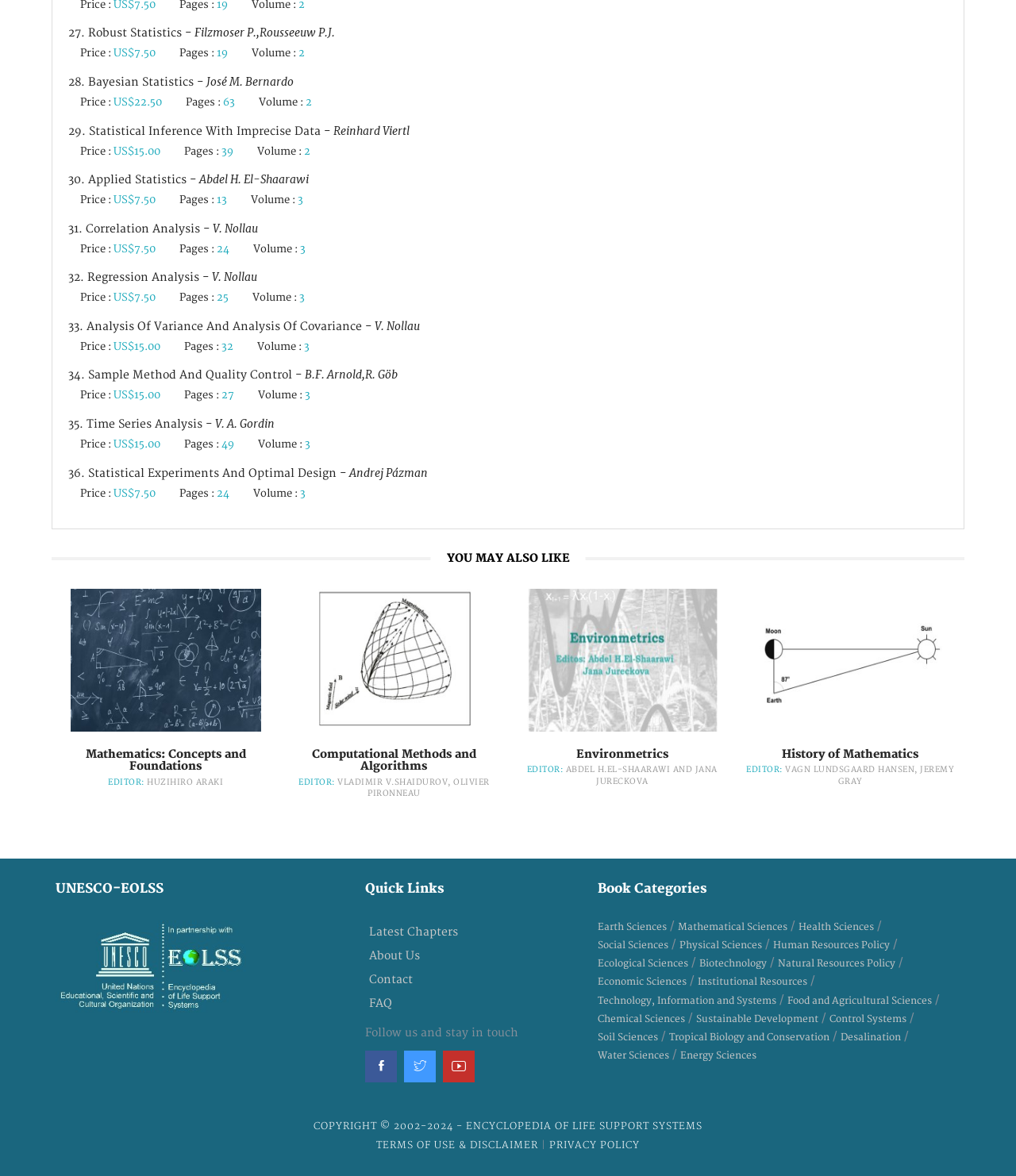Provide your answer in a single word or phrase: 
What is the volume of the fifth book?

2